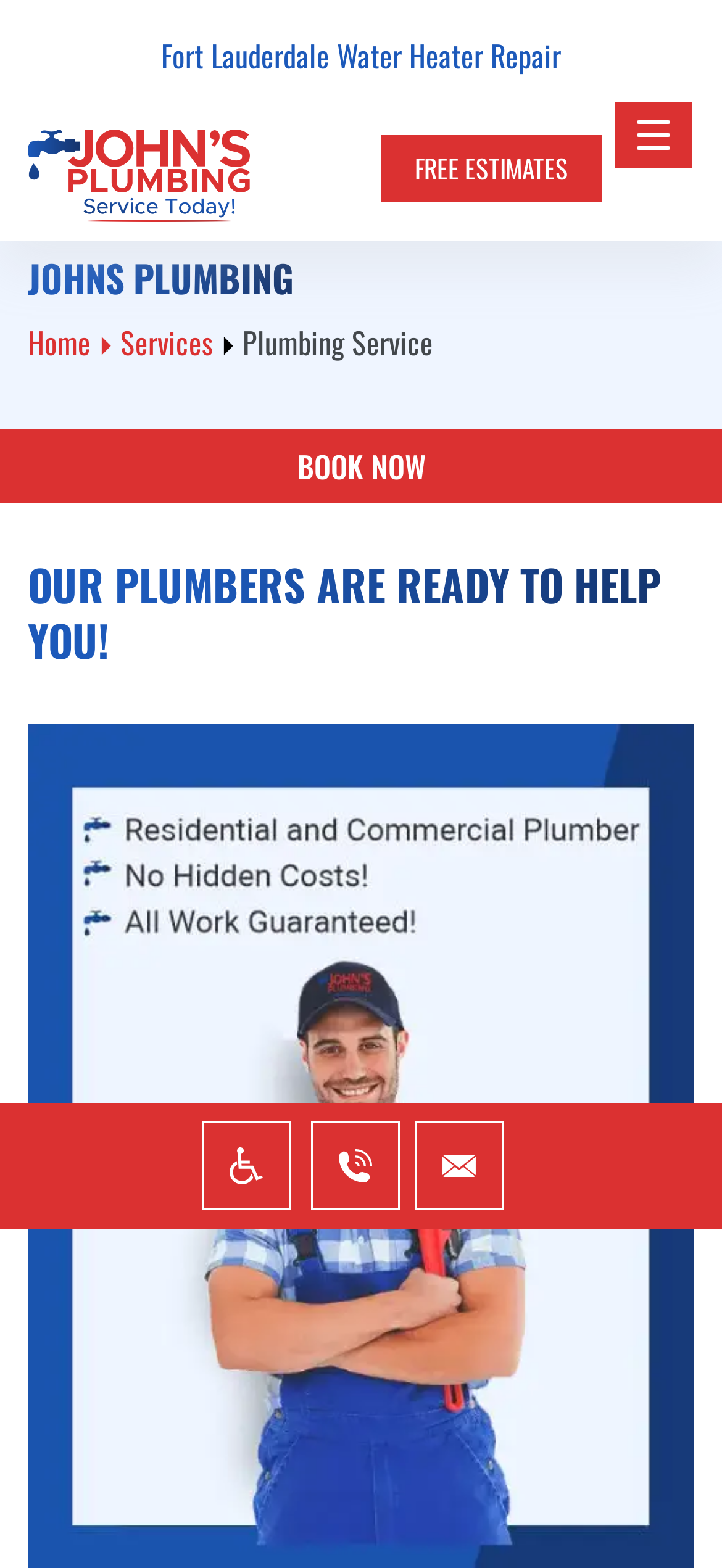Determine the title of the webpage and give its text content.

Fort Lauderdale Water Heater Repair